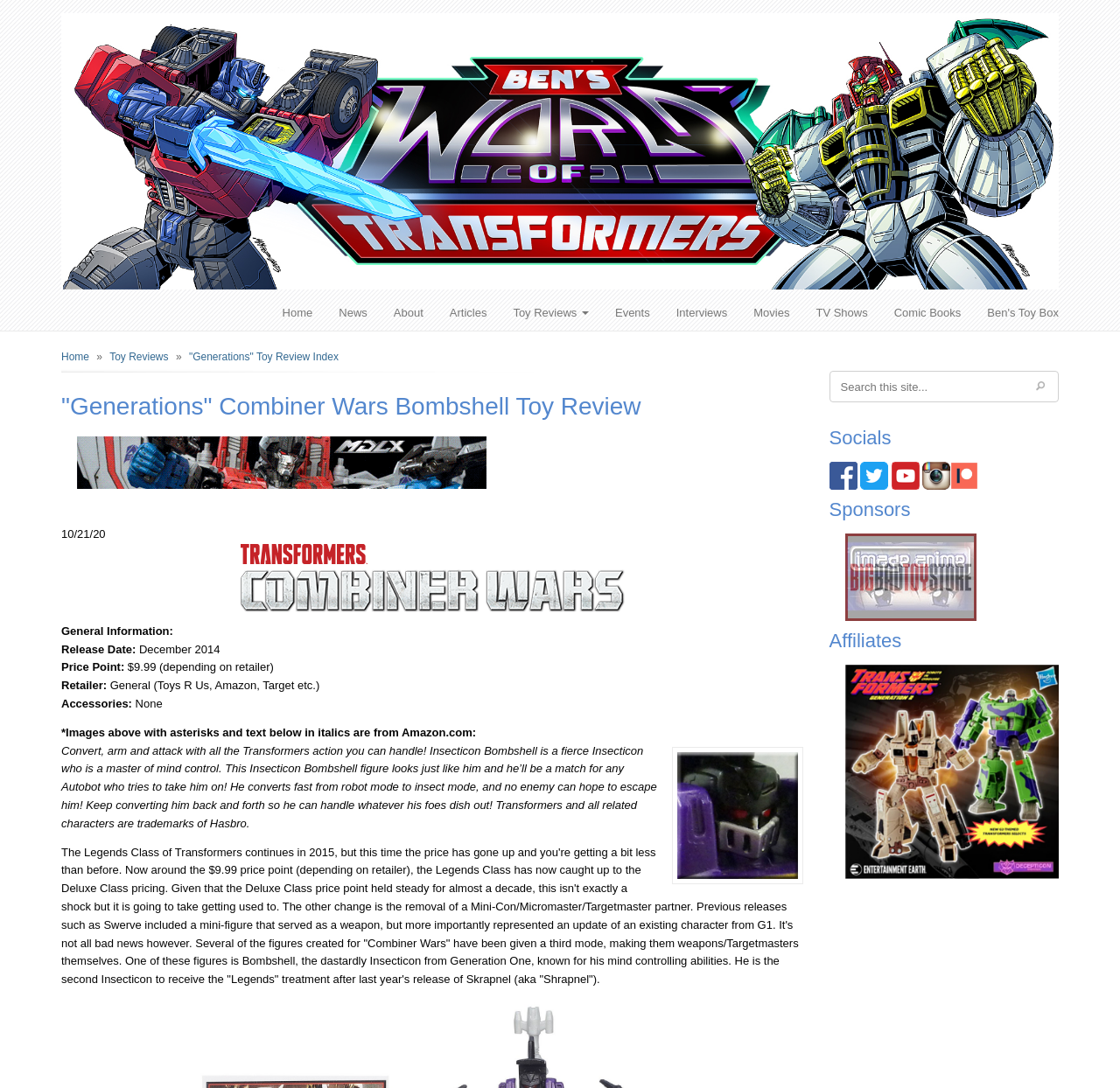Detail the various sections and features present on the webpage.

This webpage is a review of the "Generations" Combiner Wars Bombshell Toy. At the top left, there is a navigation menu with links to "Home", "News", "About", "Articles", "Toy Reviews", "Events", "Interviews", "Movies", "TV Shows", "Comic Books", and "Ben's Toy Box". Below this menu, there is a breadcrumb navigation with links to "Home", "Toy Reviews", and the current page.

The main content of the page is a review of the Bombshell toy, which includes a heading, a link to an image, and several paragraphs of text. The review provides information about the toy, including its release date, price point, and retailer. It also includes a detailed description of the toy's features and abilities.

On the right side of the page, there are several sections, including a search bar, social media links to Facebook, Twitter, YouTube, and Instagram, and sections for sponsors and affiliates. The search bar allows users to search the website, and the social media links allow users to connect with the website on various platforms. The sponsors and affiliates sections feature images and links to various companies and organizations.

Overall, the webpage is a detailed review of the Bombshell toy, with additional features and sections to facilitate navigation and engagement with the website.